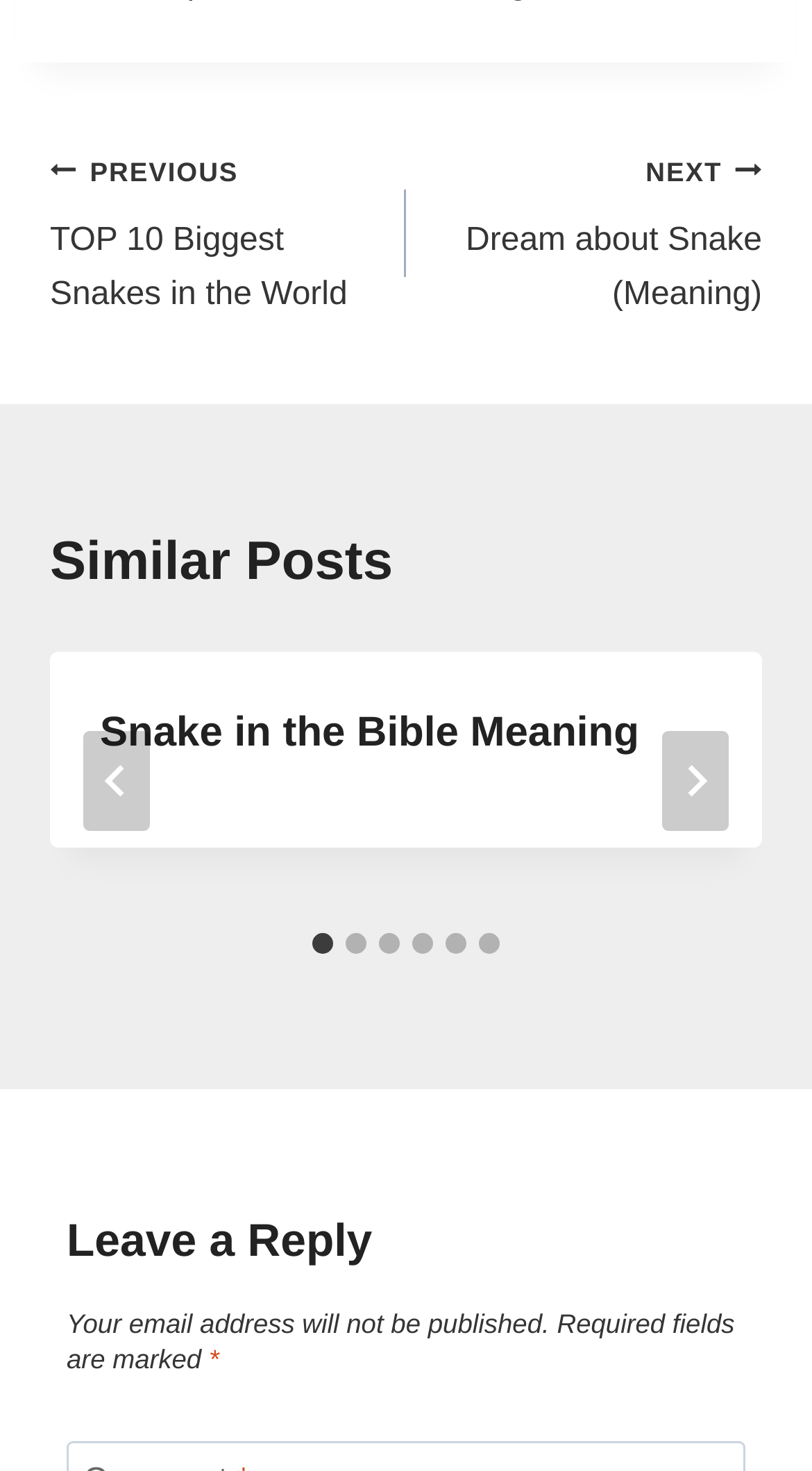What is the navigation option to the left of 'NEXT Dream about Snake (Meaning)'?
Your answer should be a single word or phrase derived from the screenshot.

PREVIOUS TOP 10 Biggest Snakes in the World